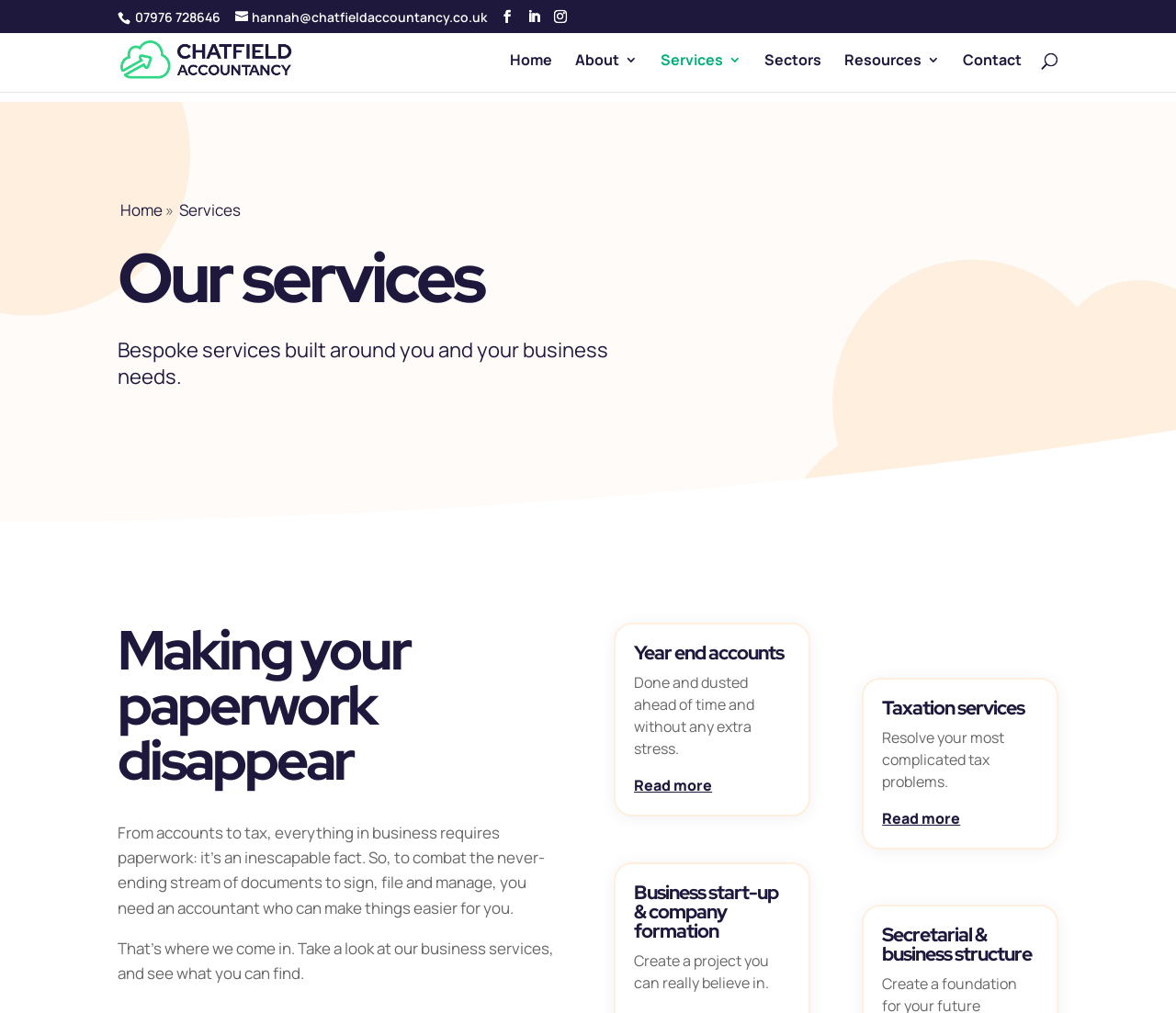How can I contact the accountancy firm?
Carefully analyze the image and provide a detailed answer to the question.

I found the contact information by looking at the top of the webpage, where there are links to phone numbers and email addresses. Specifically, there is a link with the text '07976 728646' and another link with the text 'hannah@chatfieldaccountancy.co.uk'.